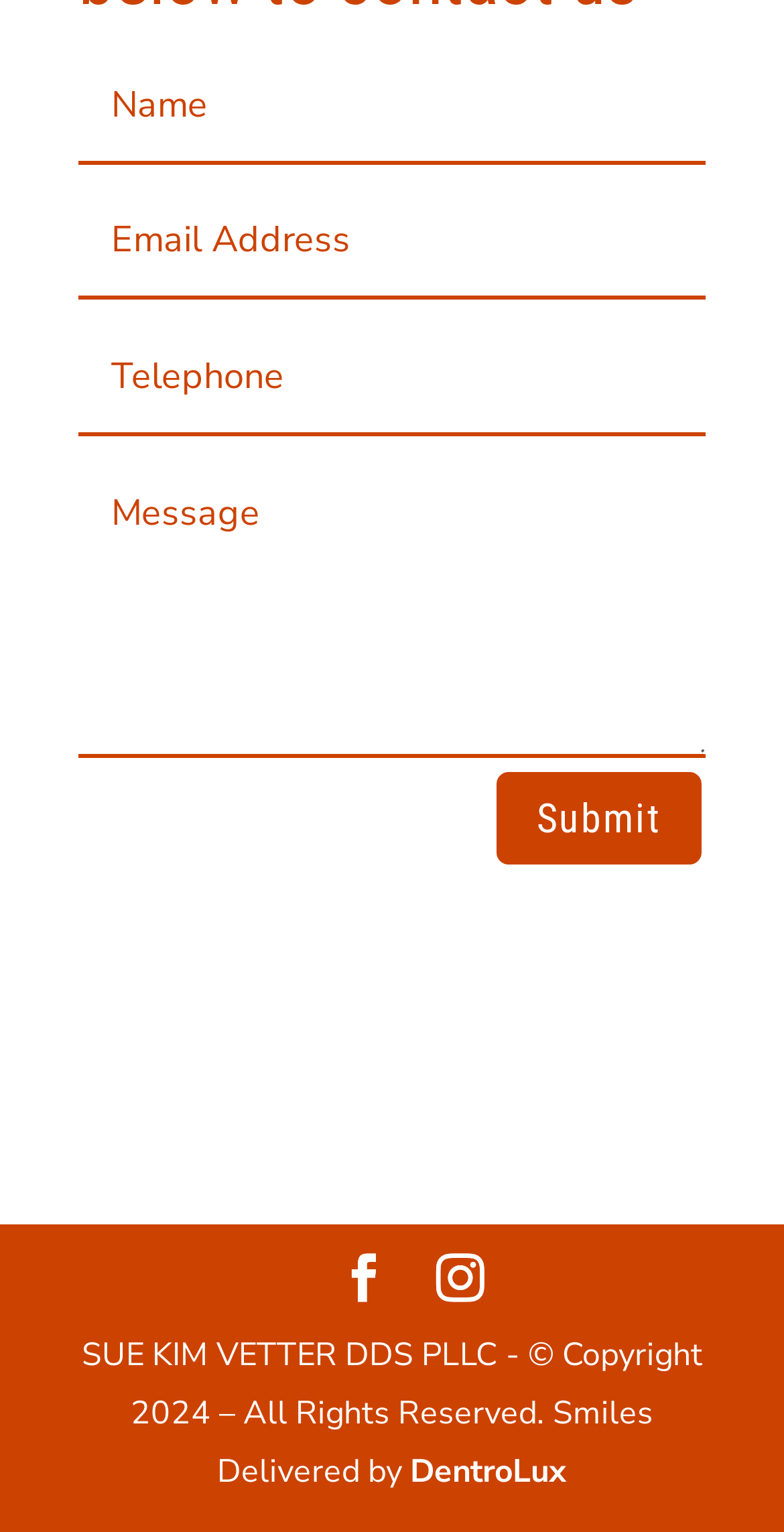Respond with a single word or phrase to the following question:
What is the purpose of the four textboxes?

To input information